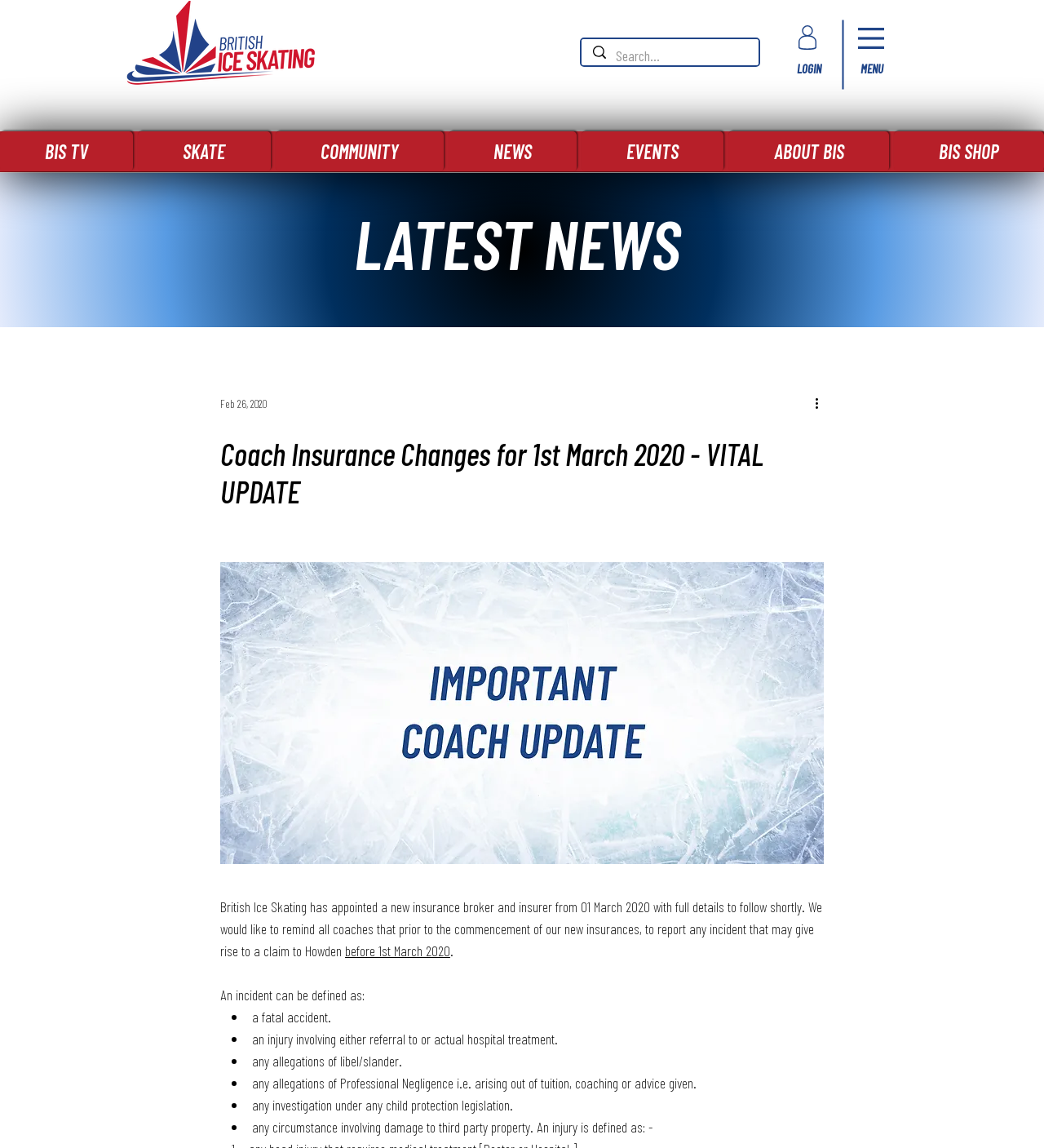Identify and provide the bounding box for the element described by: "aria-label="Search..." name="q" placeholder="Search..."".

[0.59, 0.034, 0.694, 0.063]